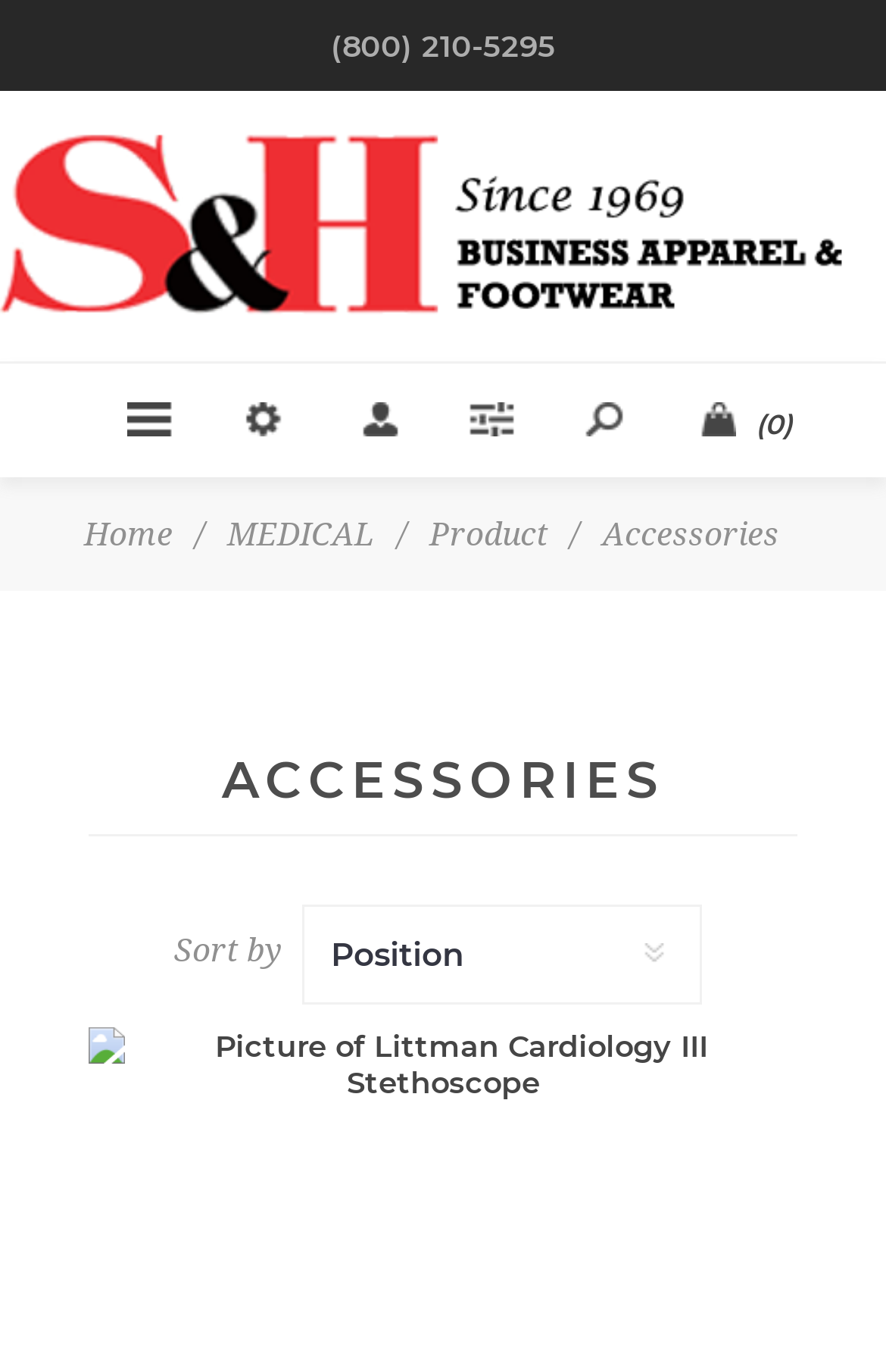Refer to the image and provide an in-depth answer to the question: 
What is the name of the company?

I found the company name by looking at the link element at the top of the webpage, which has the text 'S&H Business Apparel & Footwear'.